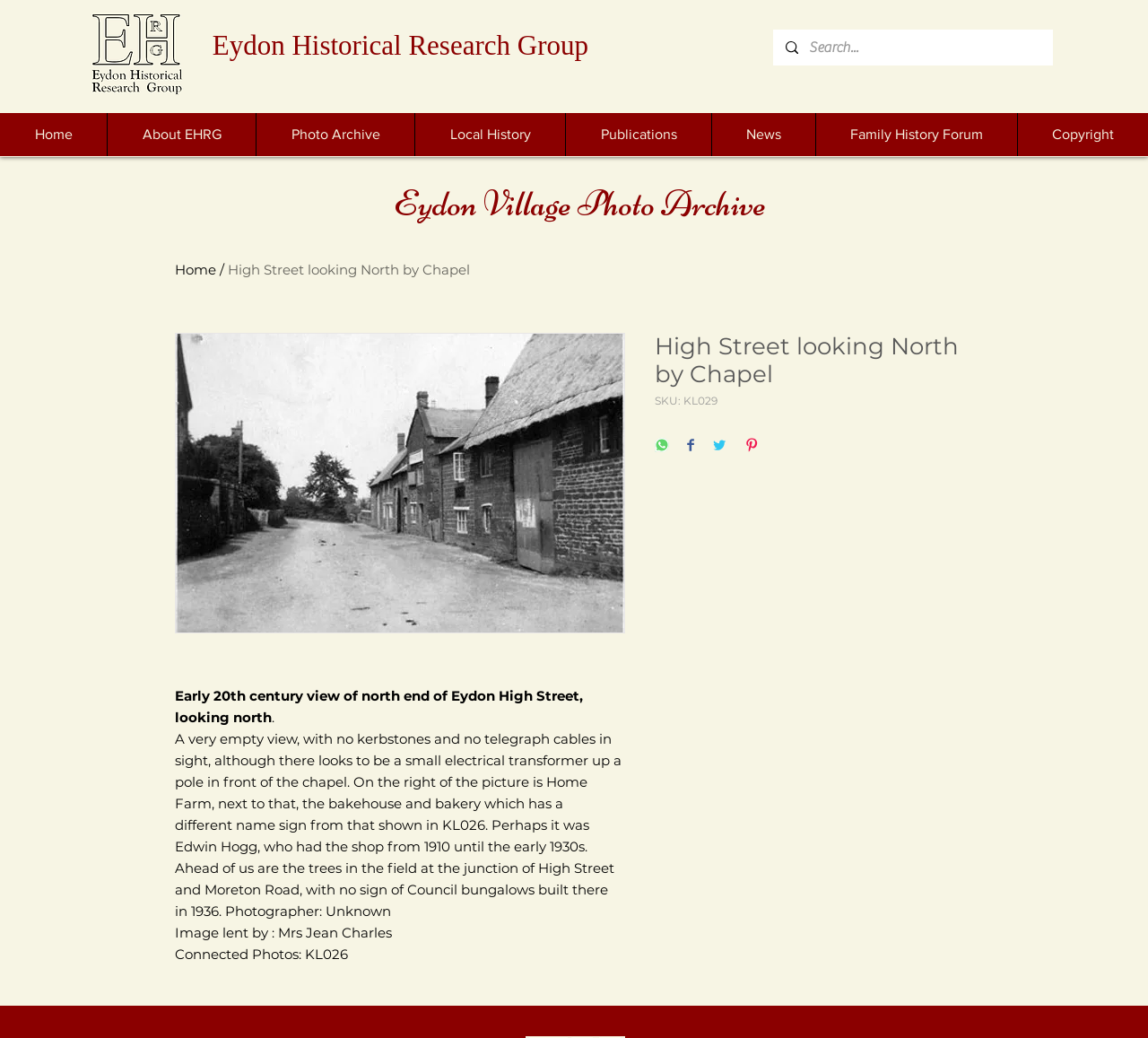Look at the image and give a detailed response to the following question: What is the SKU of the image?

The answer can be found in the text description of the image, which states 'SKU: KL029'. The SKU is mentioned as 'KL029'.